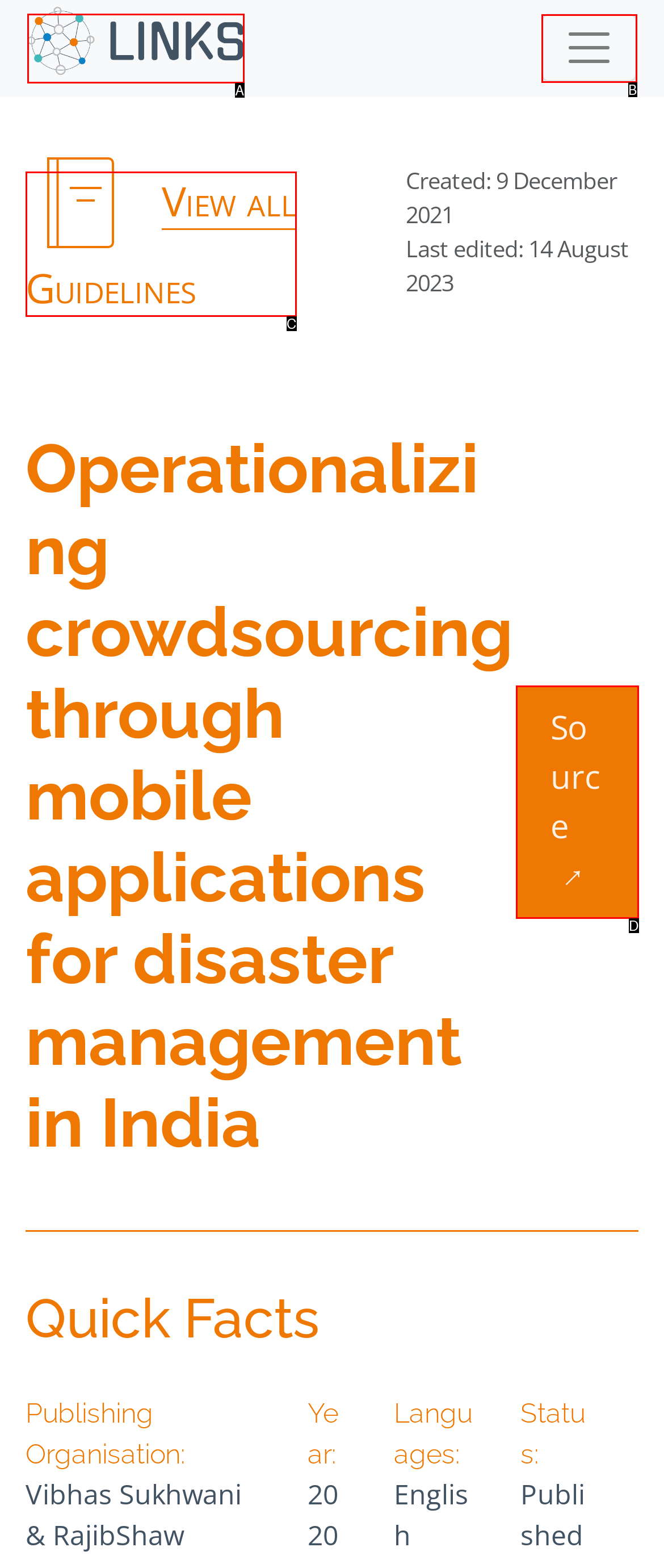From the provided options, pick the HTML element that matches the description: View all Guidelines. Respond with the letter corresponding to your choice.

C